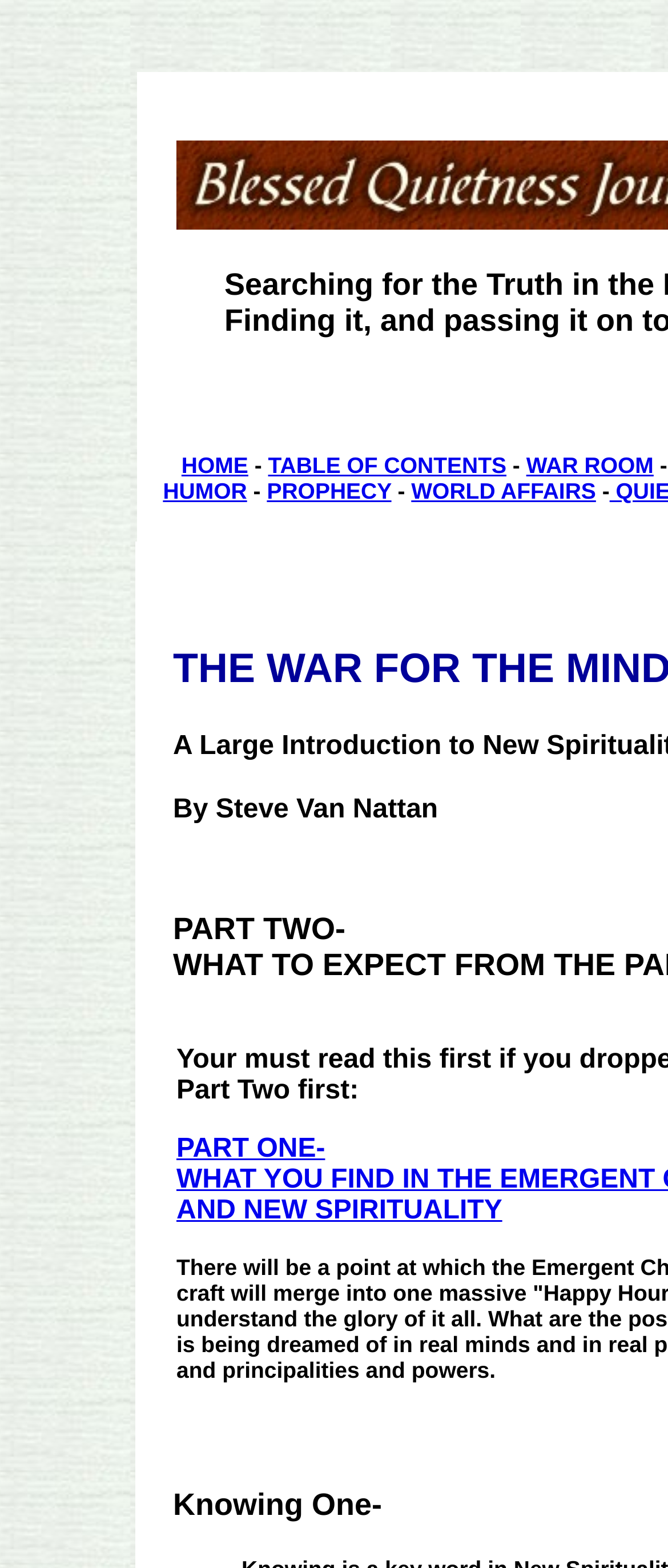How many links are in the top navigation bar?
Answer the question with a single word or phrase derived from the image.

3